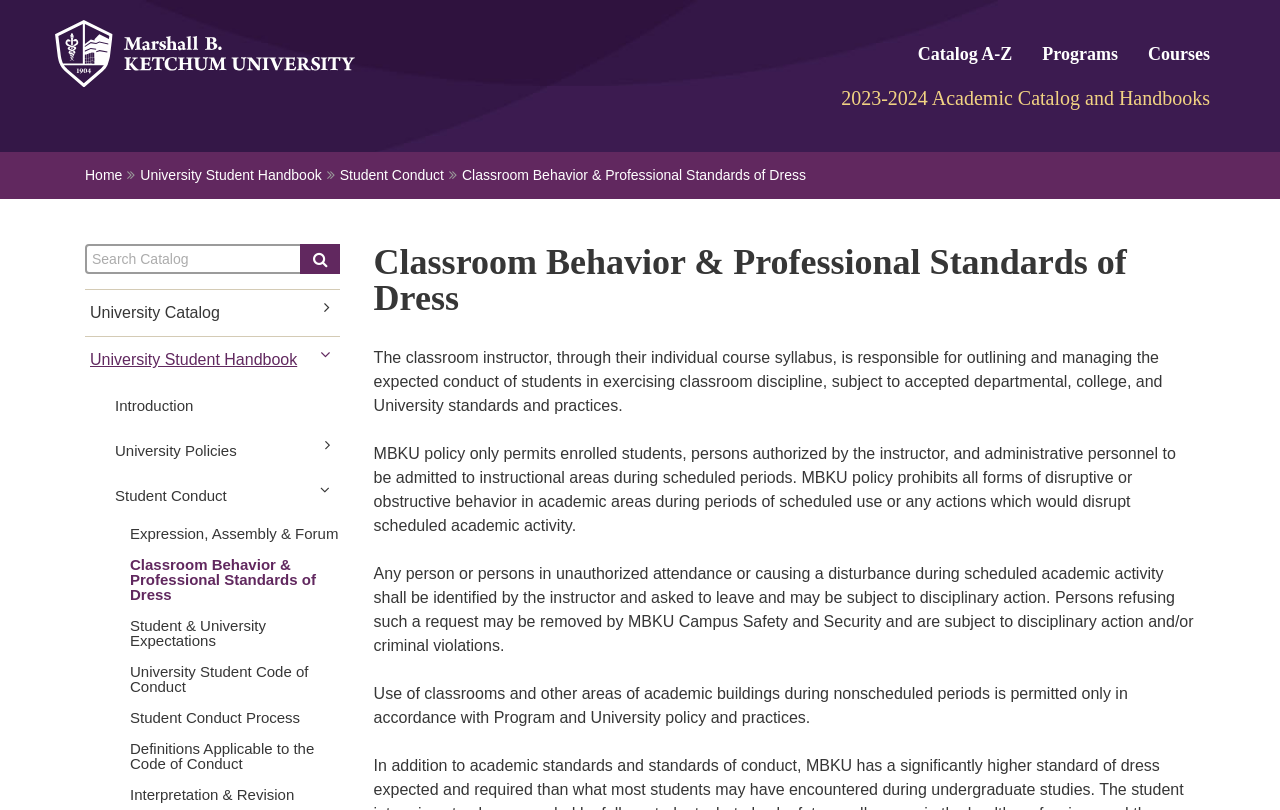Determine the bounding box coordinates for the area that should be clicked to carry out the following instruction: "View Classroom Behavior & Professional Standards of Dress".

[0.102, 0.678, 0.266, 0.753]